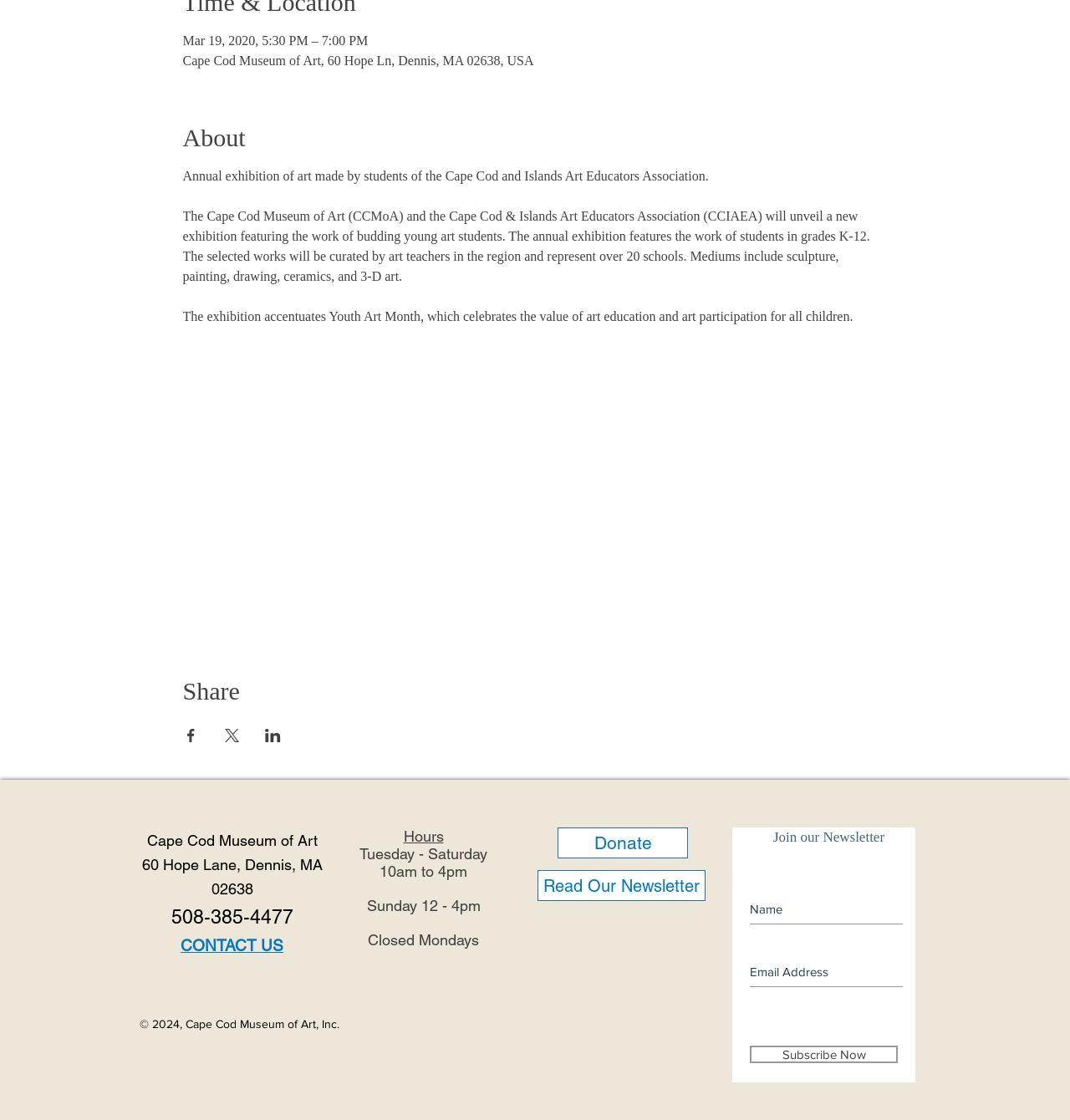Specify the bounding box coordinates of the element's region that should be clicked to achieve the following instruction: "Visit Cape Cod Museum of Art website". The bounding box coordinates consist of four float numbers between 0 and 1, in the format [left, top, right, bottom].

[0.137, 0.743, 0.296, 0.759]